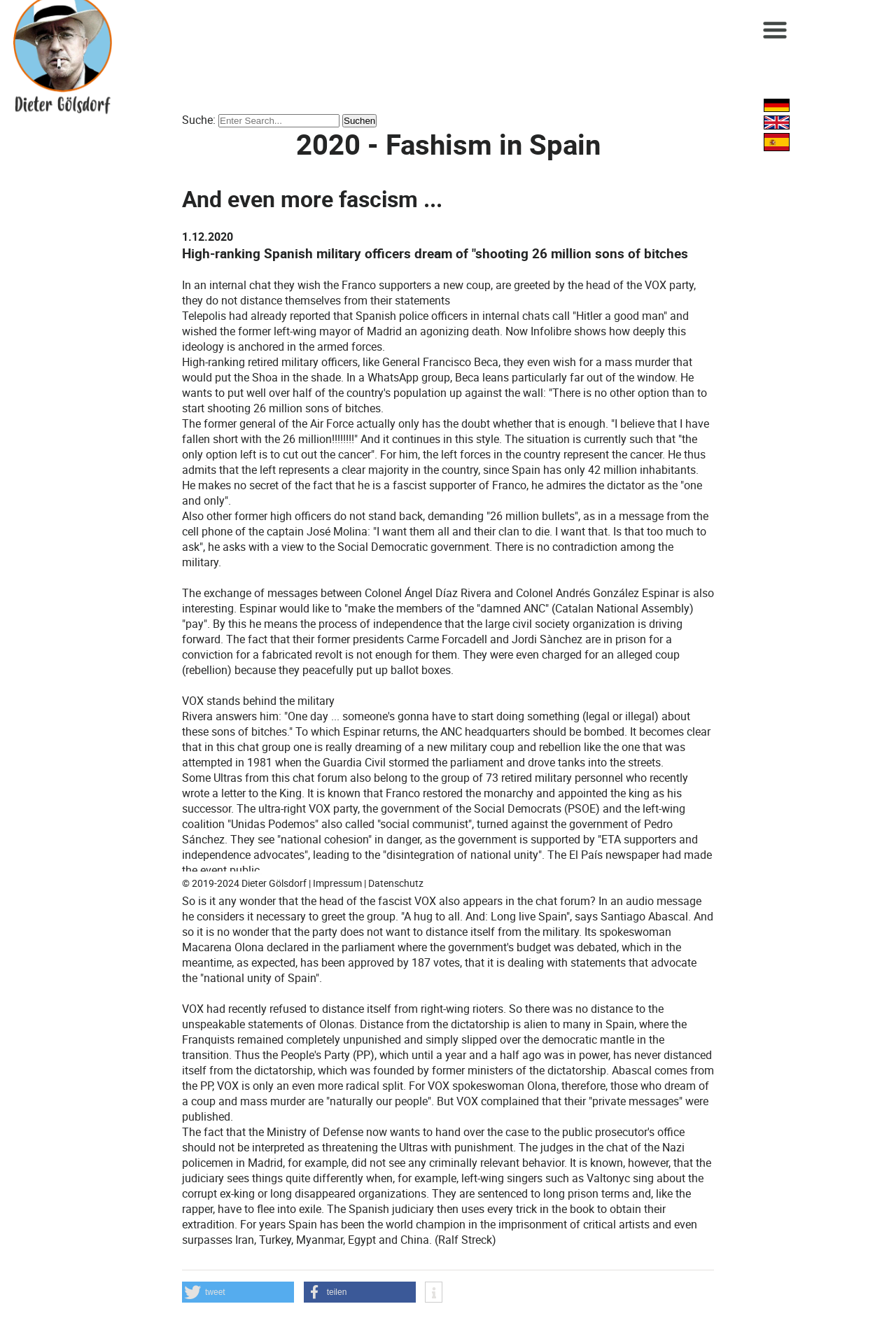What is the date mentioned in the article?
Please provide a single word or phrase as your answer based on the image.

1.12.2020